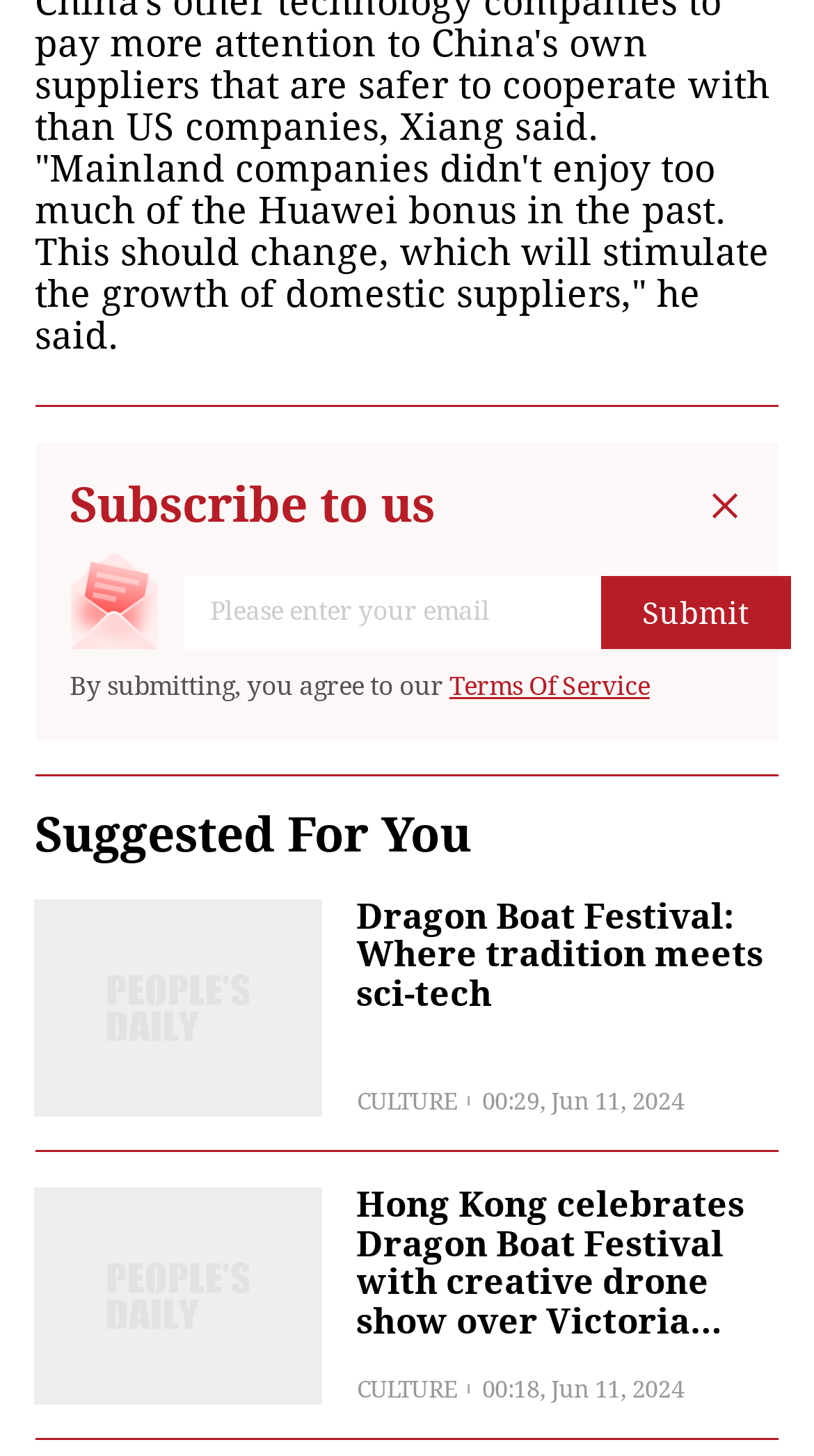Provide the bounding box coordinates of the UI element this sentence describes: "Terms Of Service".

[0.552, 0.461, 0.798, 0.482]